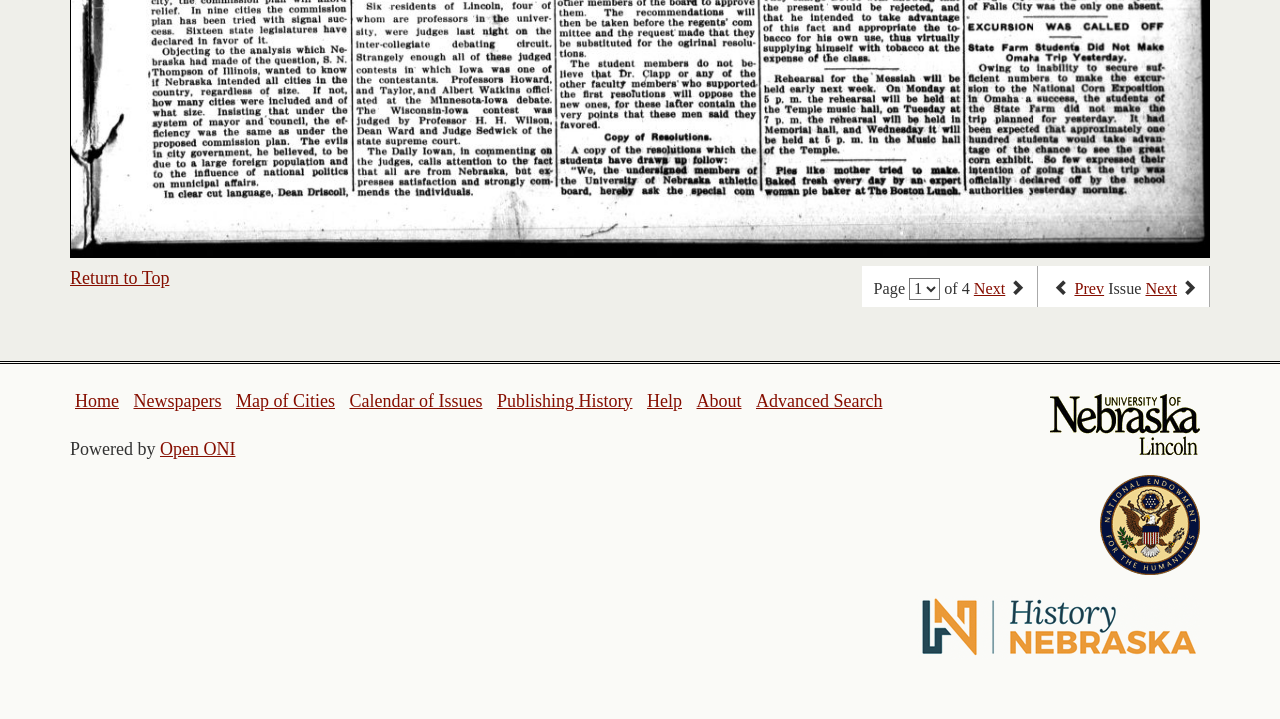What is the current page number?
Provide a fully detailed and comprehensive answer to the question.

I determined the current page number by looking at the StaticText element 'of 4' which is located next to the combobox and the 'Next page' link, indicating that the current page is the 4th page.